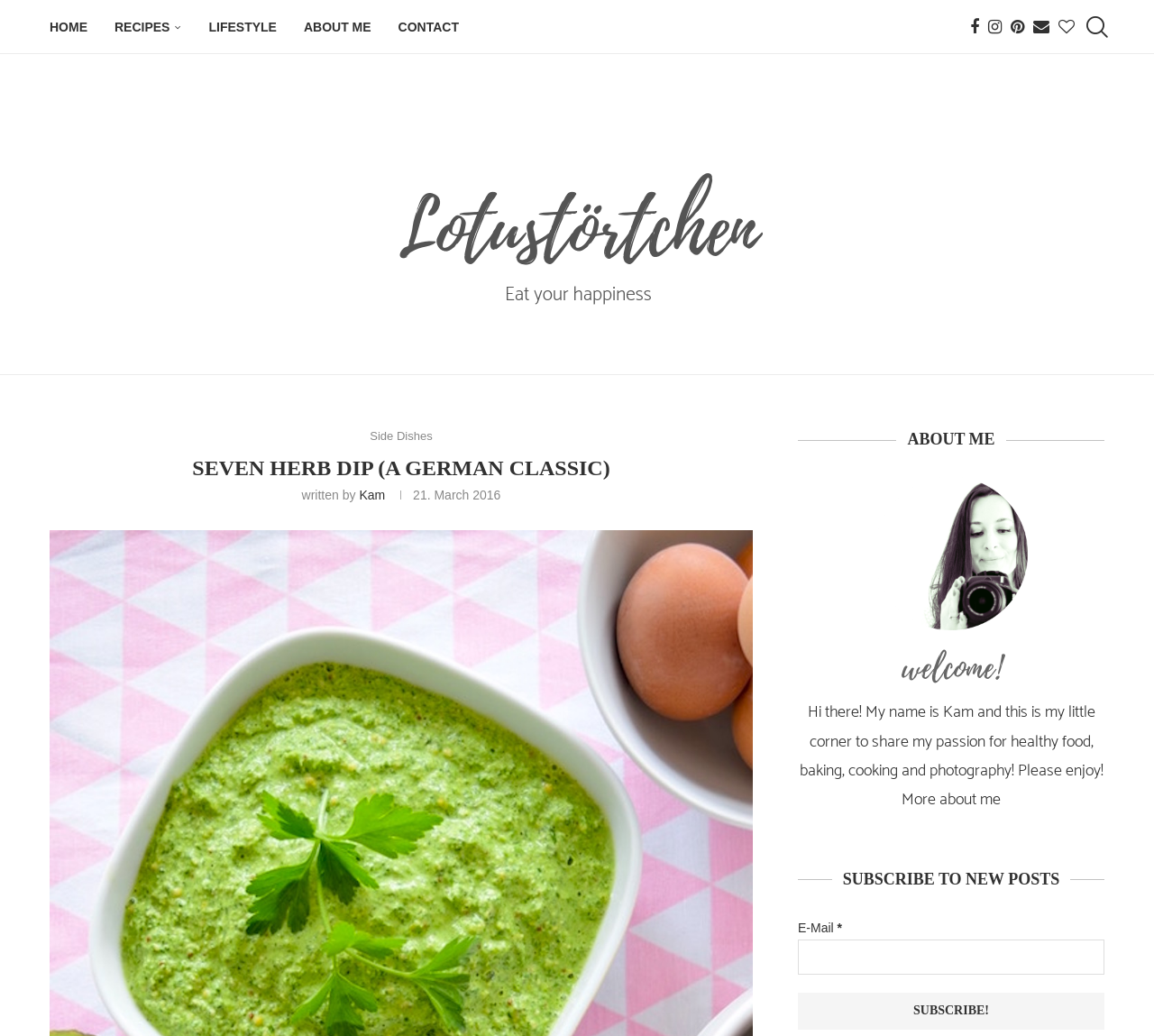What is the topic of the 'ABOUT ME' section?
Give a one-word or short-phrase answer derived from the screenshot.

Healthy food, baking, cooking, and photography